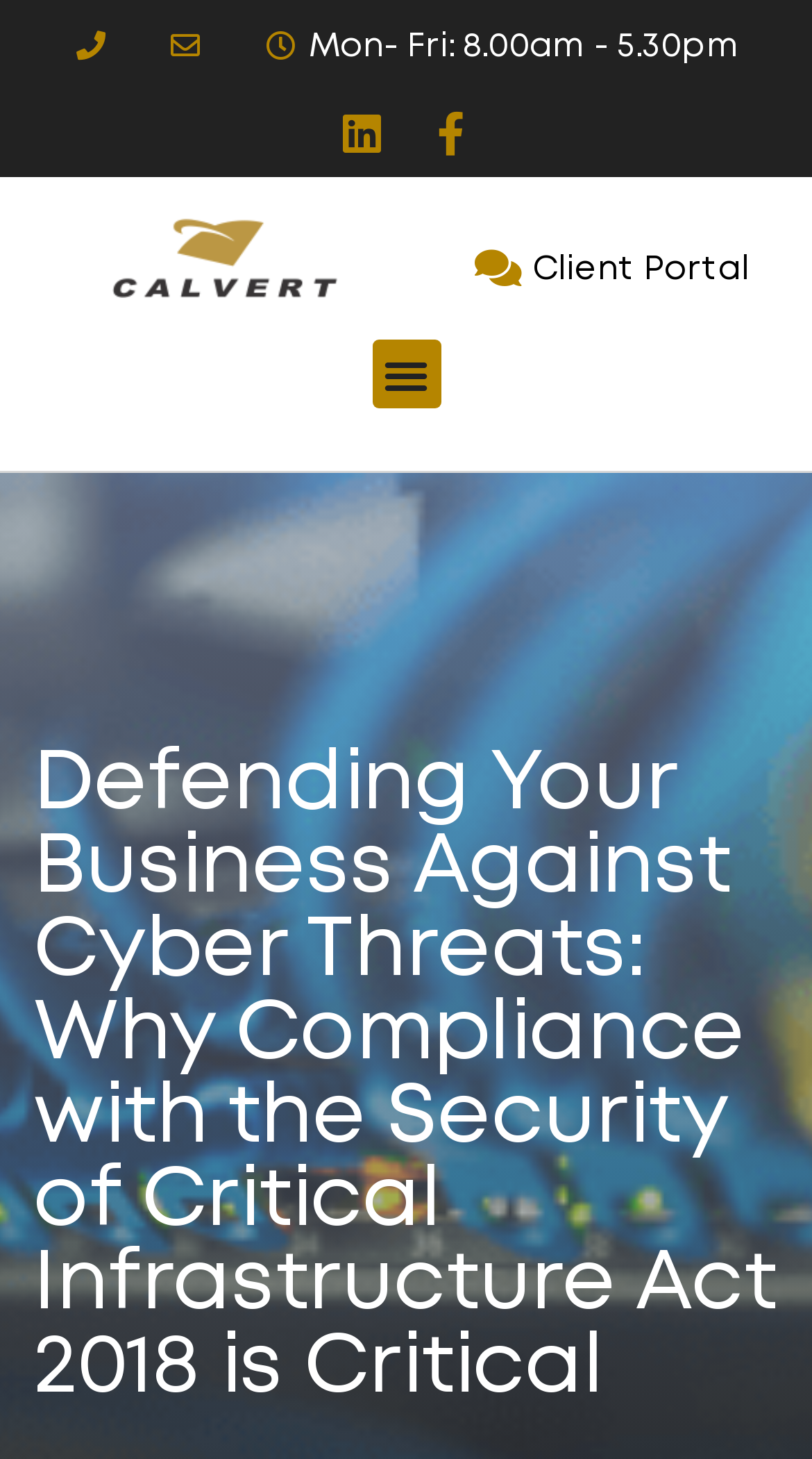Provide the bounding box coordinates of the UI element that matches the description: "Client Portal".

[0.528, 0.167, 0.974, 0.201]